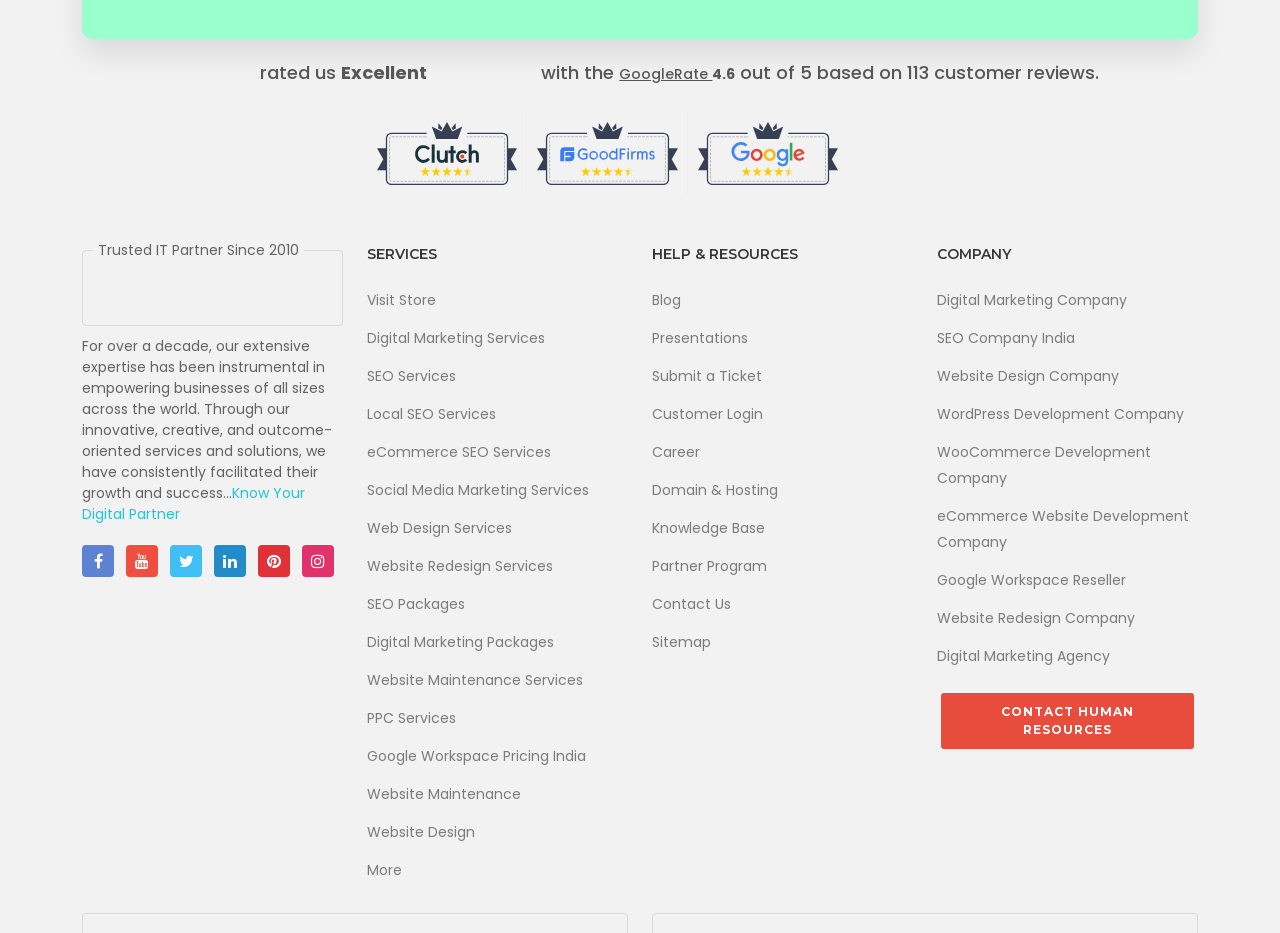Please answer the following question using a single word or phrase: 
What is the name of the company?

Aarav Infotech